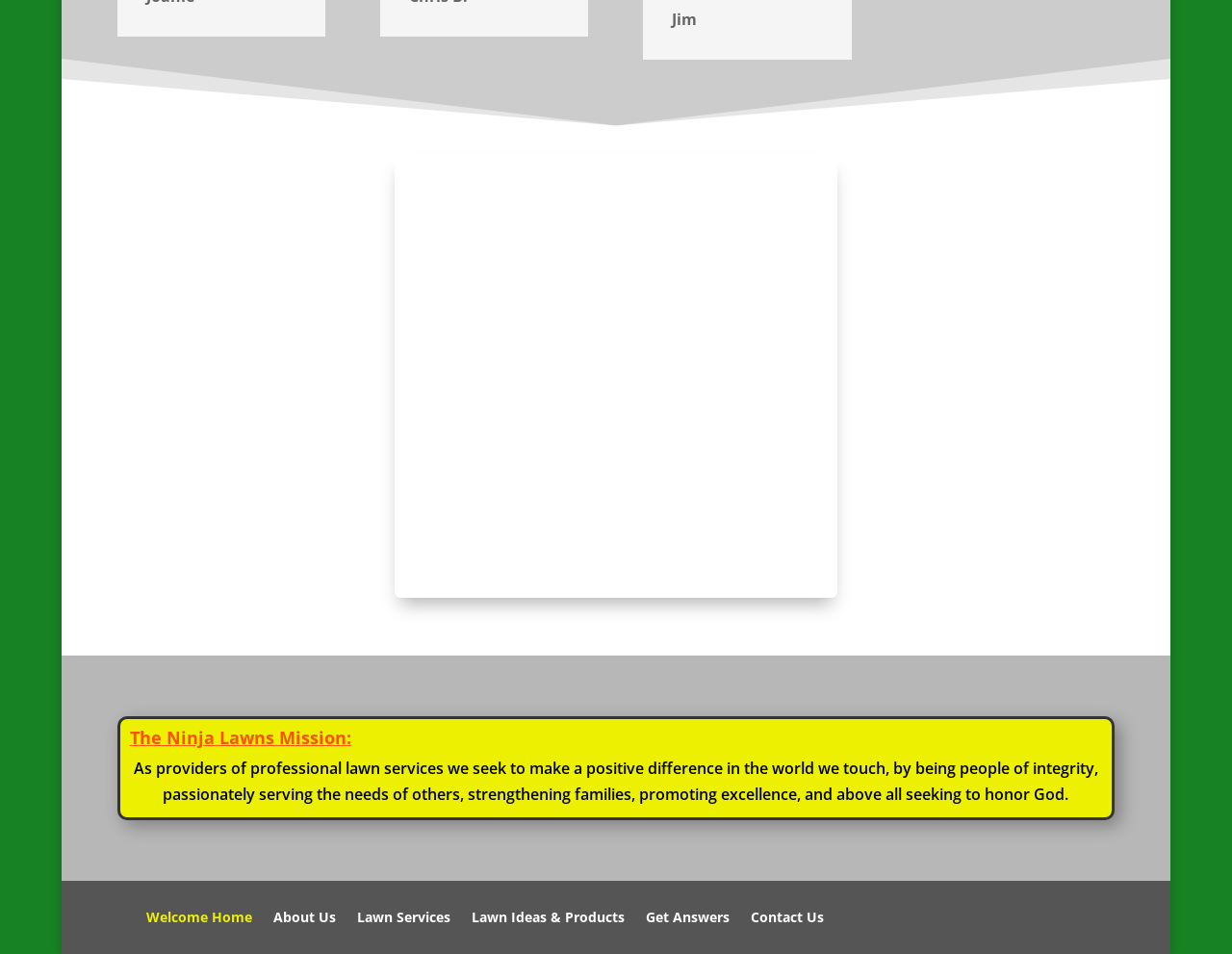Identify the bounding box coordinates for the UI element described as follows: About Us. Use the format (top-left x, top-left y, bottom-right x, bottom-right y) and ensure all values are floating point numbers between 0 and 1.

[0.222, 0.955, 0.272, 0.977]